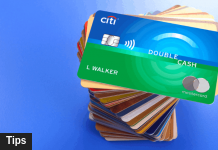What technology is indicated by the symbol on the left of the Citibank Double Cash credit card?
By examining the image, provide a one-word or phrase answer.

Contactless payment